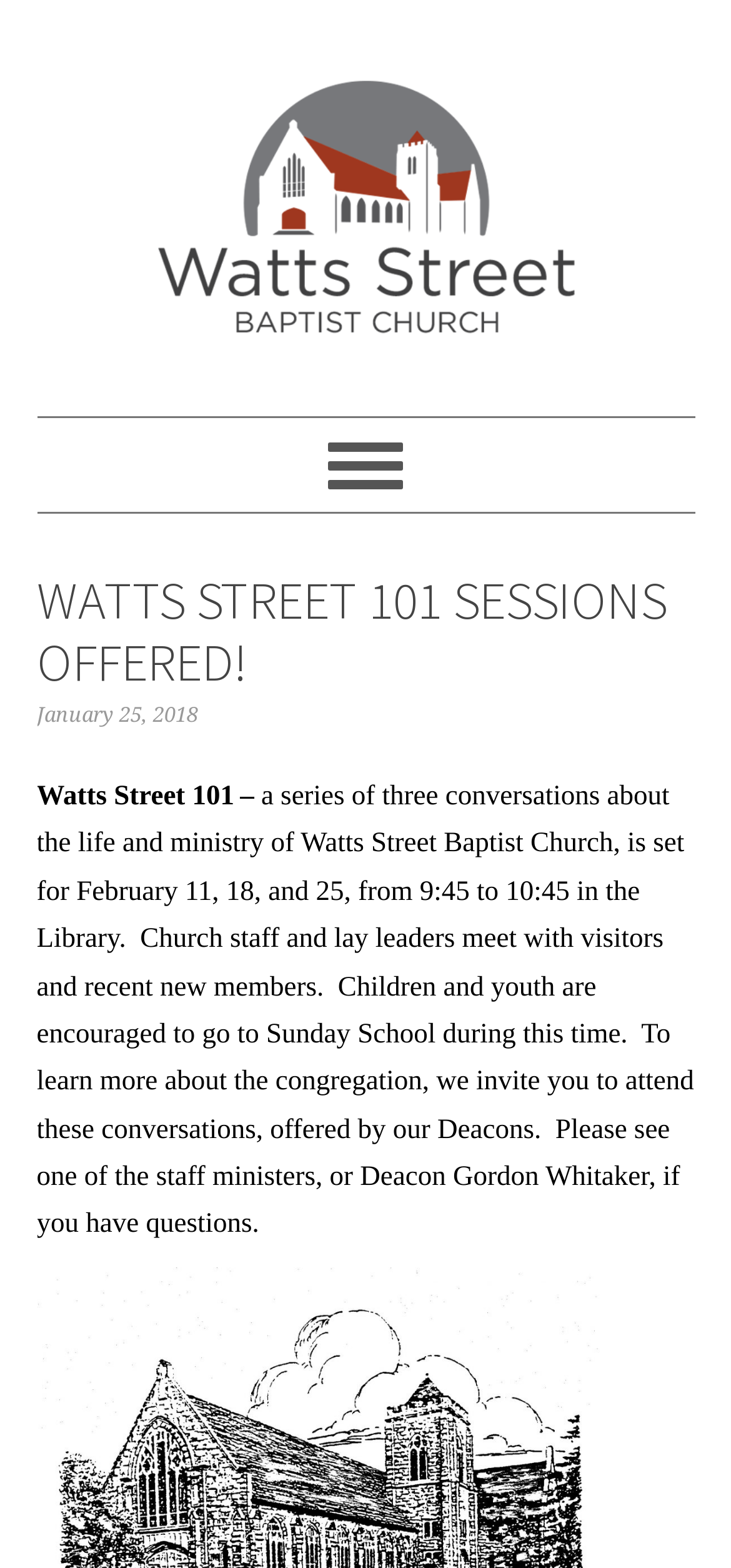Convey a detailed summary of the webpage, mentioning all key elements.

The webpage appears to be an event announcement page, specifically for the "Watts Street 101 Sessions" offered by Watts Street Baptist Church. 

At the top of the page, there is a prominent link with the text "WATTS STREET" which is likely a navigation element. Below this link, there is a header section that contains the title "WATTS STREET 101 SESSIONS OFFERED!" in a large font size. 

To the right of the title, there is a time element displaying the date "January 25, 2018". 

Below the title, there is a paragraph of text that describes the Watts Street 101 series, which consists of three conversations about the life and ministry of the church. The text also provides details about the schedule, location, and target audience of the event.

Following this paragraph, there are several short paragraphs of text that provide additional information about the event, including the involvement of church staff and lay leaders, the encouragement of children and youth to attend Sunday School, and an invitation to learn more about the congregation. 

At the bottom of the page, there is a final paragraph of text that provides contact information for those with questions, mentioning staff ministers and Deacon Gordon Whitaker.